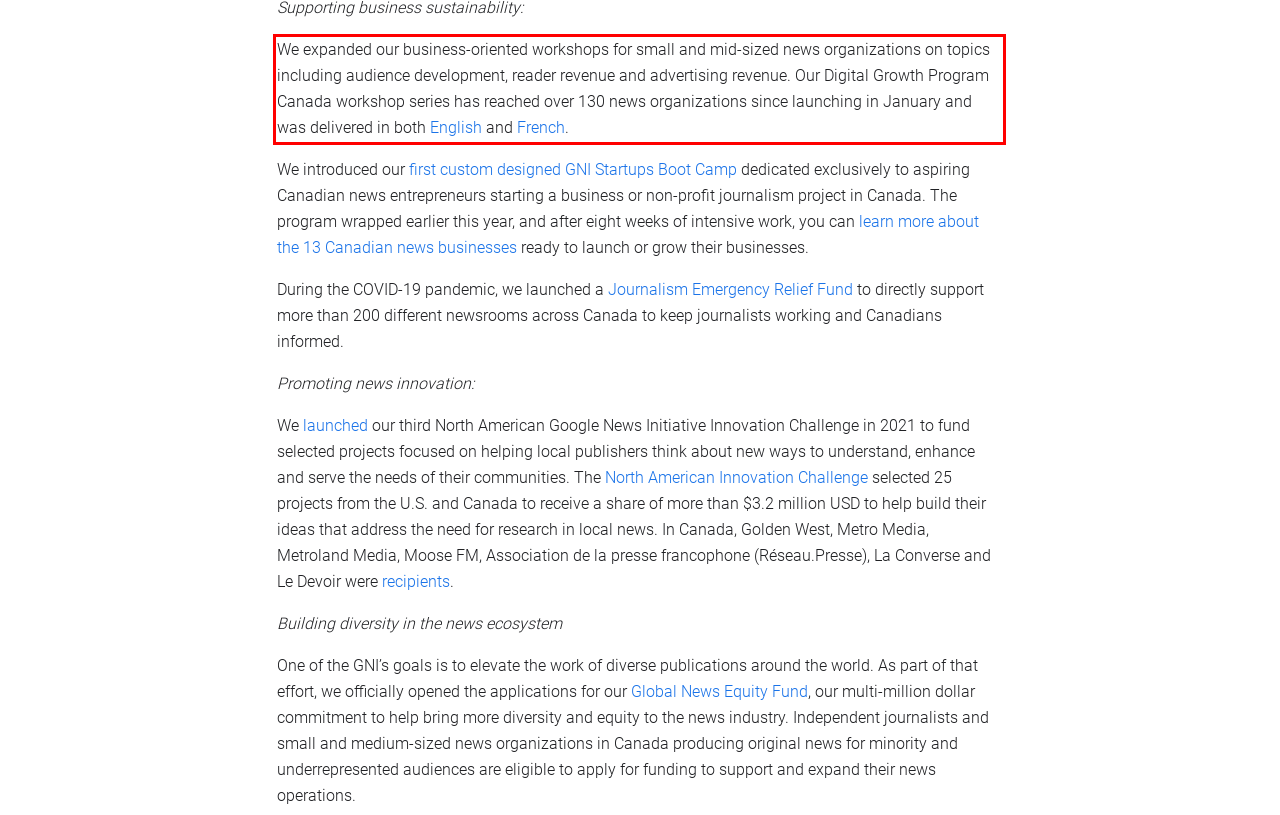Examine the webpage screenshot and use OCR to obtain the text inside the red bounding box.

We expanded our business-oriented workshops for small and mid-sized news organizations on topics including audience development, reader revenue and advertising revenue. Our Digital Growth Program Canada workshop series has reached over 130 news organizations since launching in January and was delivered in both English and French.